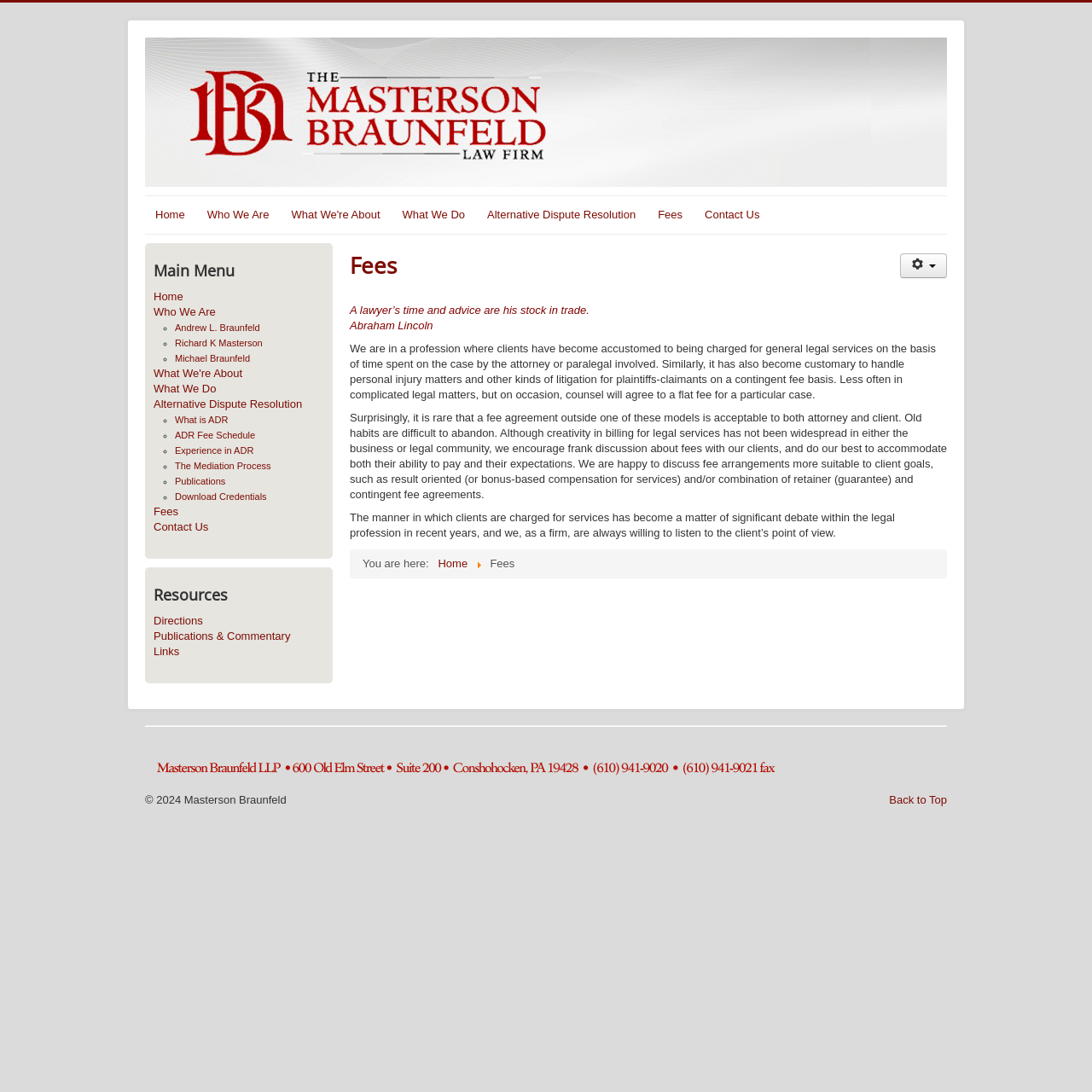Can you find the bounding box coordinates for the element to click on to achieve the instruction: "Click the 'Back to Top' link"?

[0.814, 0.727, 0.867, 0.738]